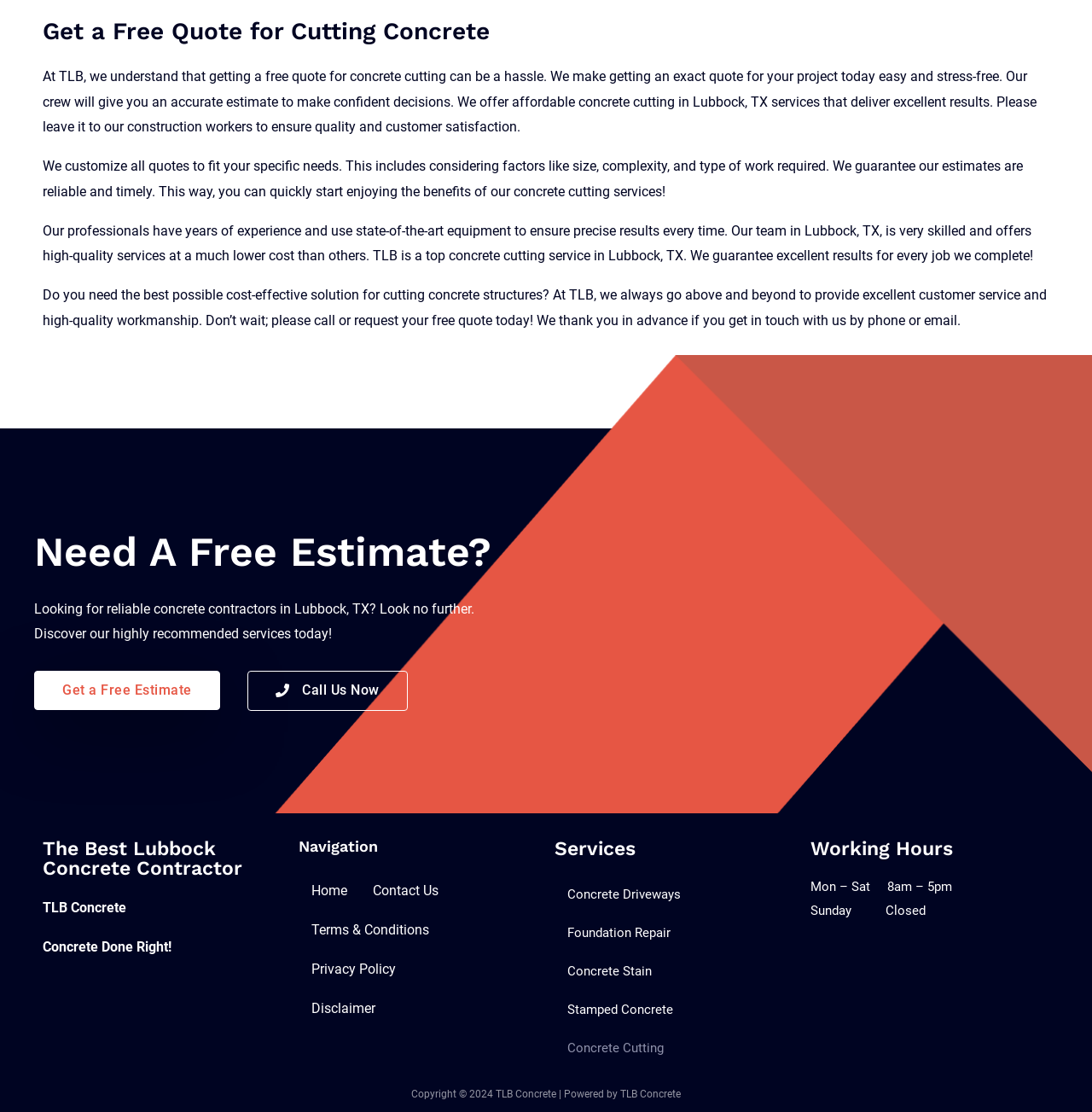Answer succinctly with a single word or phrase:
What is the purpose of the 'Get a Free Estimate' link?

To get a free estimate